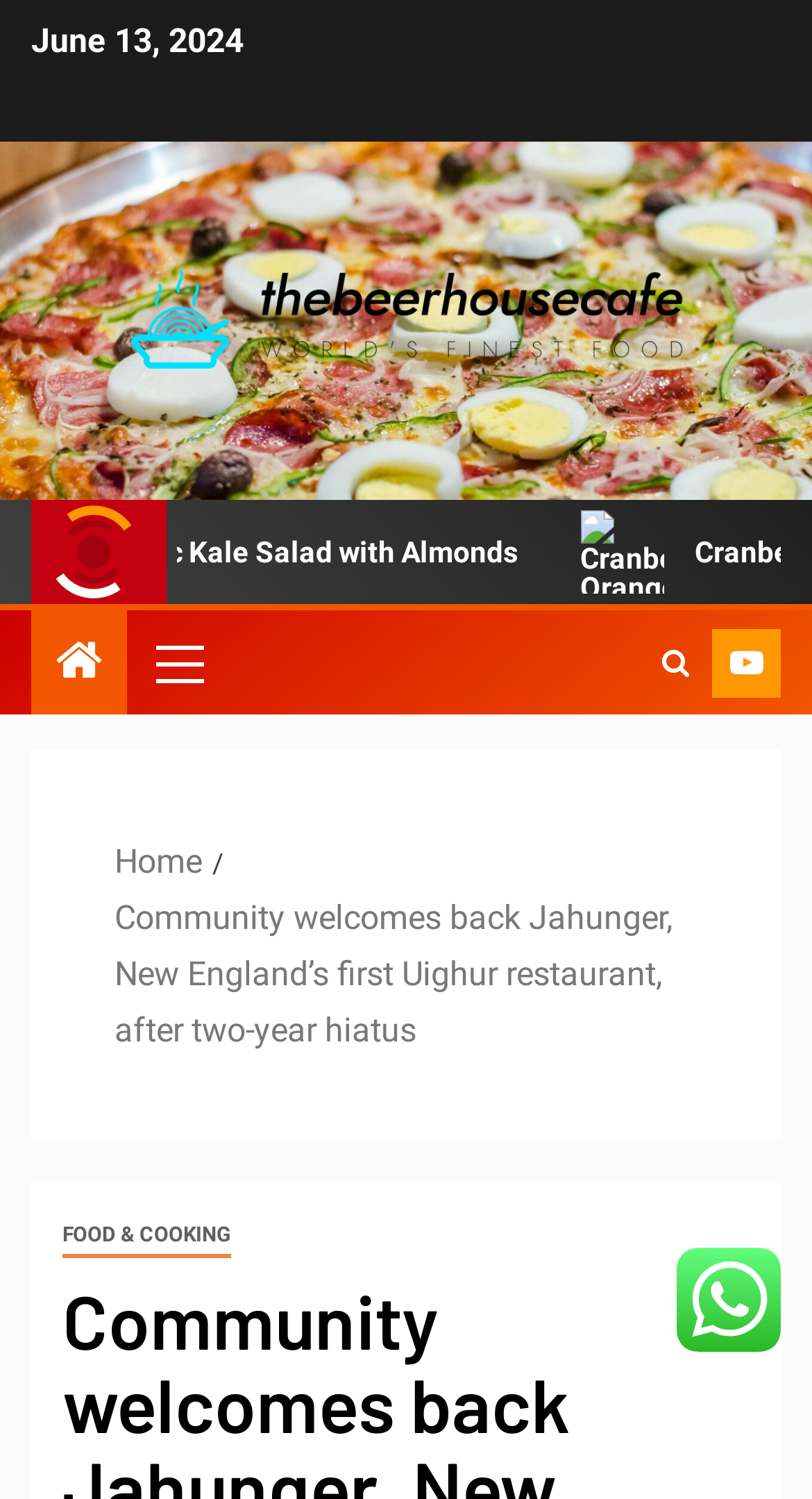From the screenshot, find the bounding box of the UI element matching this description: "Watch Online". Supply the bounding box coordinates in the form [left, top, right, bottom], each a float between 0 and 1.

[0.877, 0.419, 0.962, 0.465]